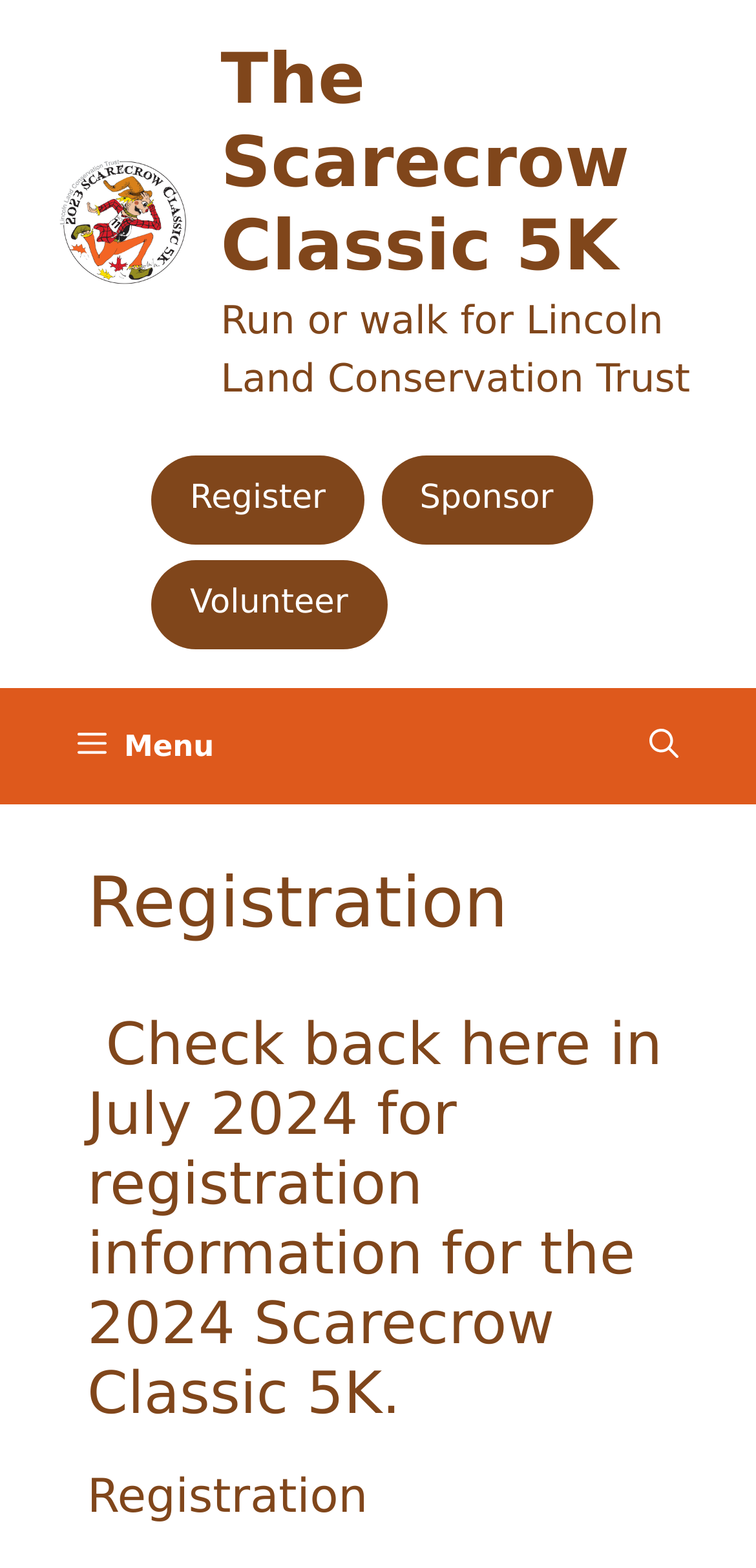When will registration information be available? From the image, respond with a single word or brief phrase.

July 2024